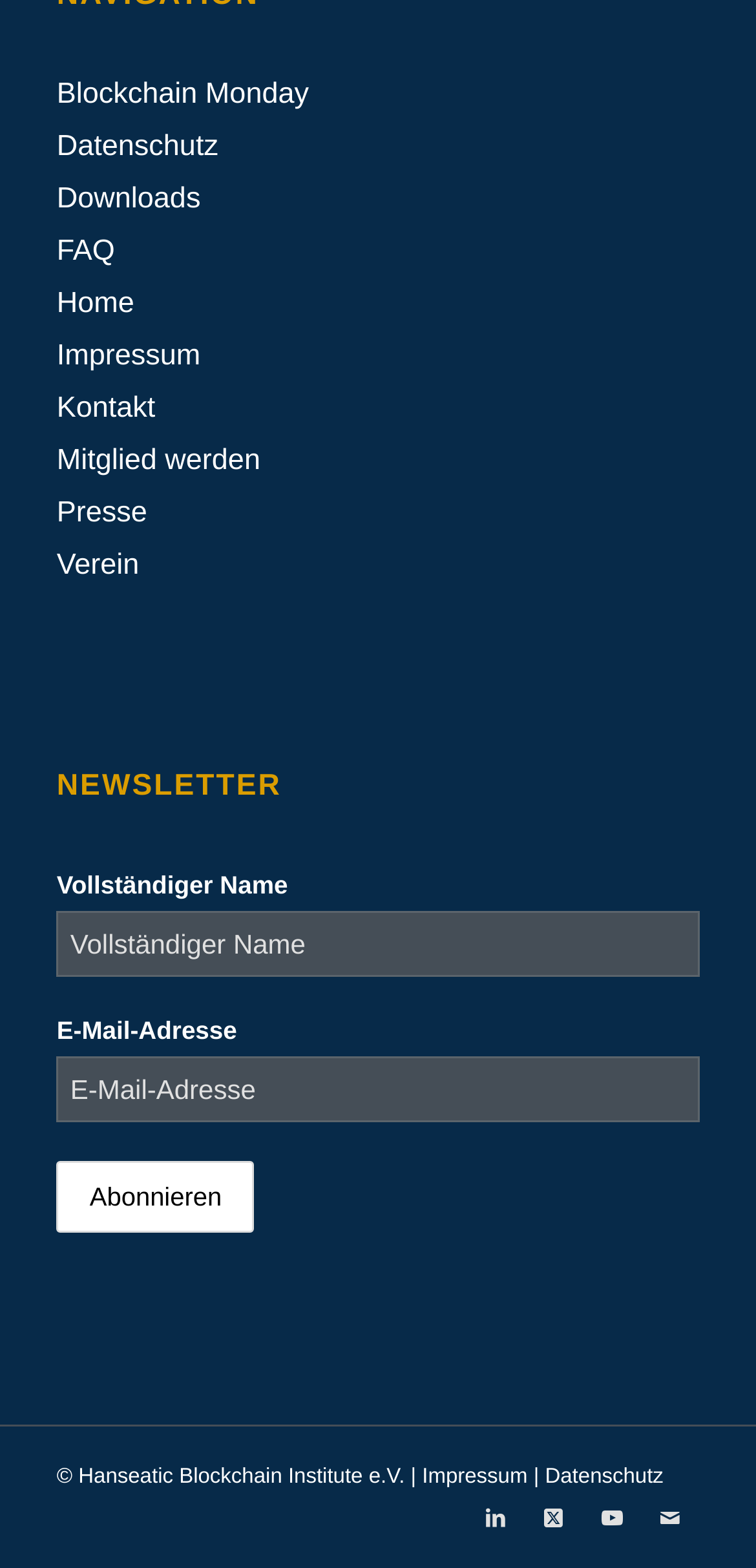Bounding box coordinates are specified in the format (top-left x, top-left y, bottom-right x, bottom-right y). All values are floating point numbers bounded between 0 and 1. Please provide the bounding box coordinate of the region this sentence describes: Mitglied werden

[0.075, 0.283, 0.344, 0.304]